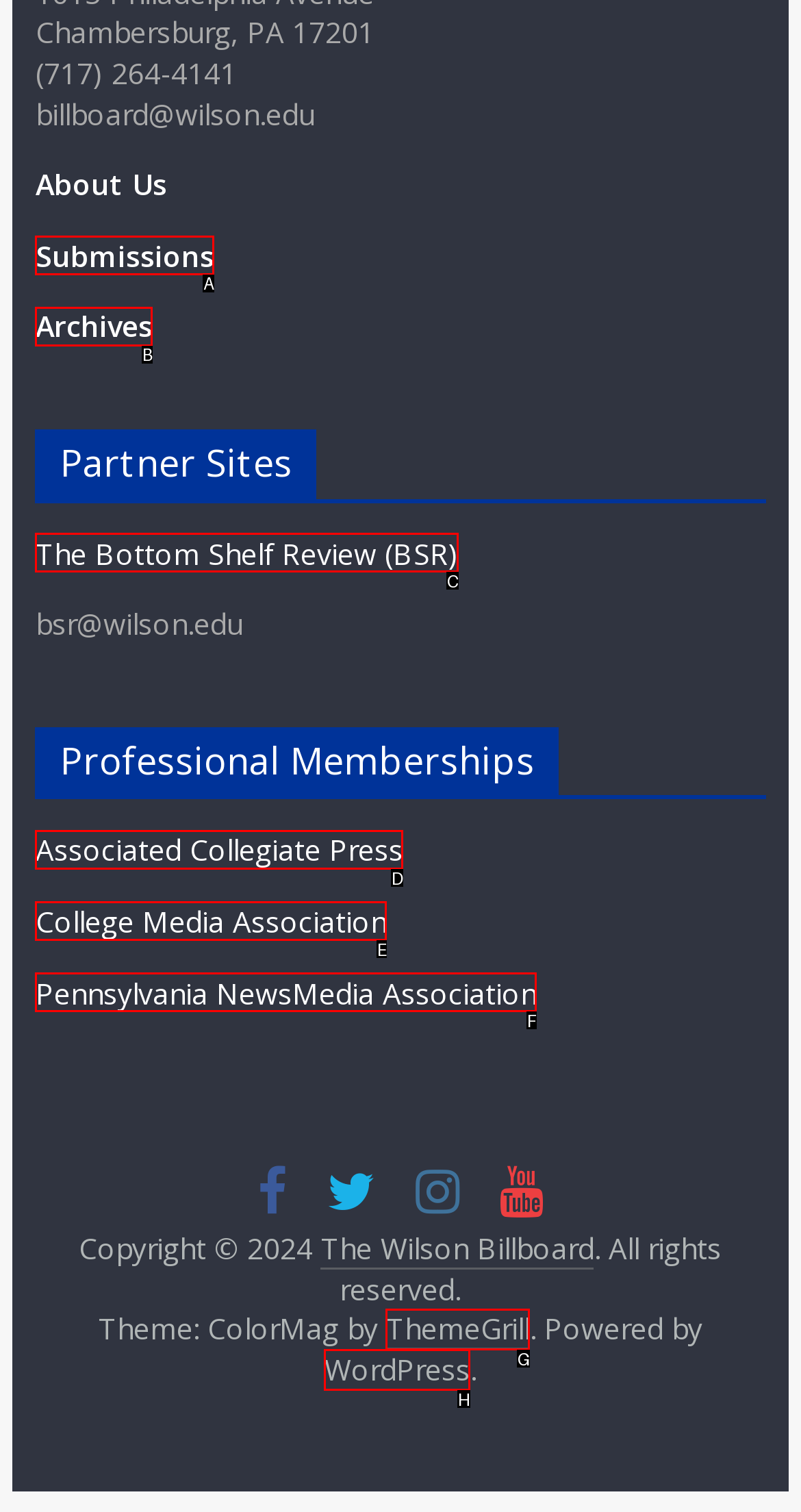Find the option that fits the given description: The Bottom Shelf Review (BSR)
Answer with the letter representing the correct choice directly.

C